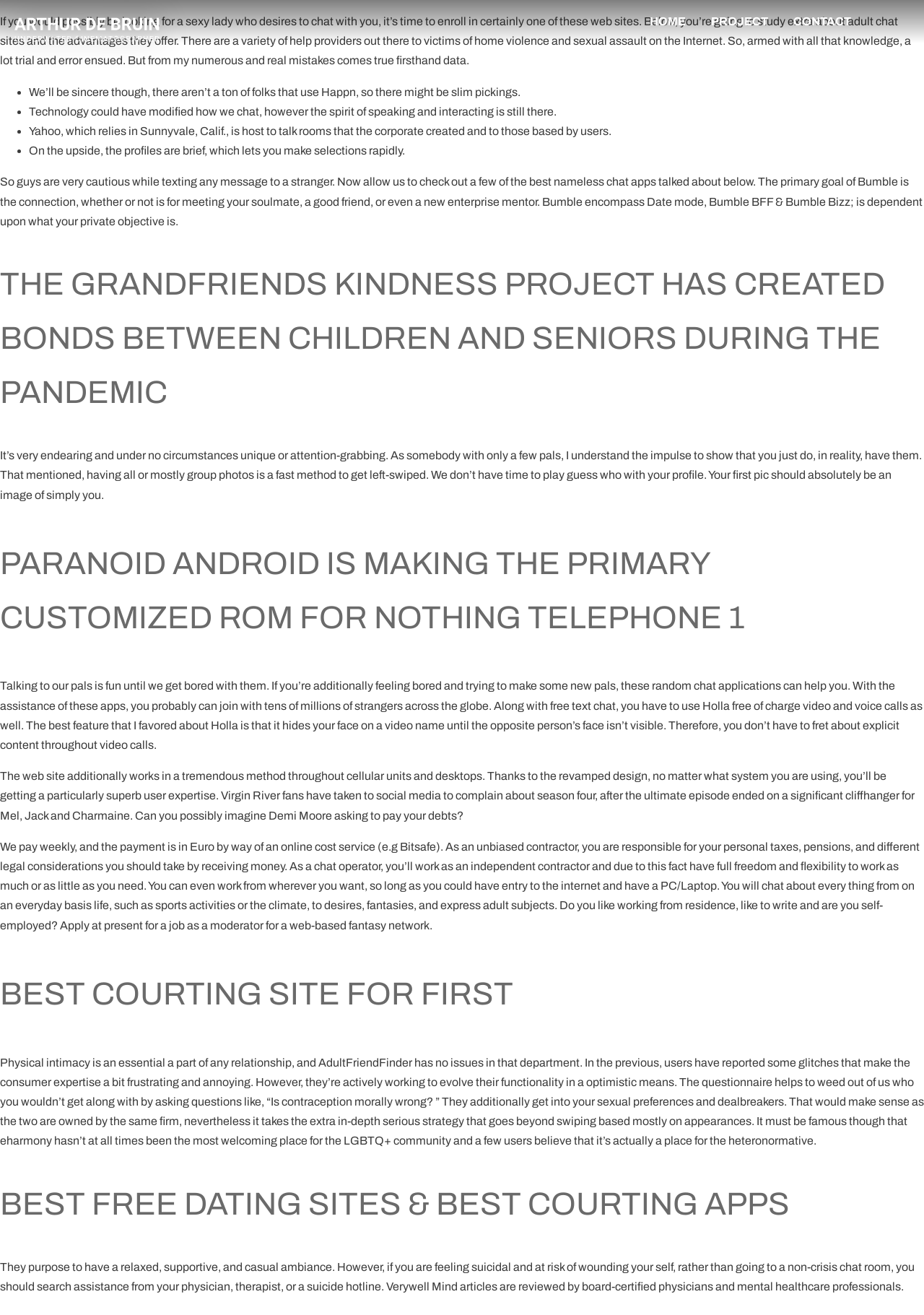What is Holla's unique feature?
Offer a detailed and full explanation in response to the question.

The article mentions that Holla has a feature that hides the user's face on a video call until the other person's face is visible, which provides an added layer of privacy and security.